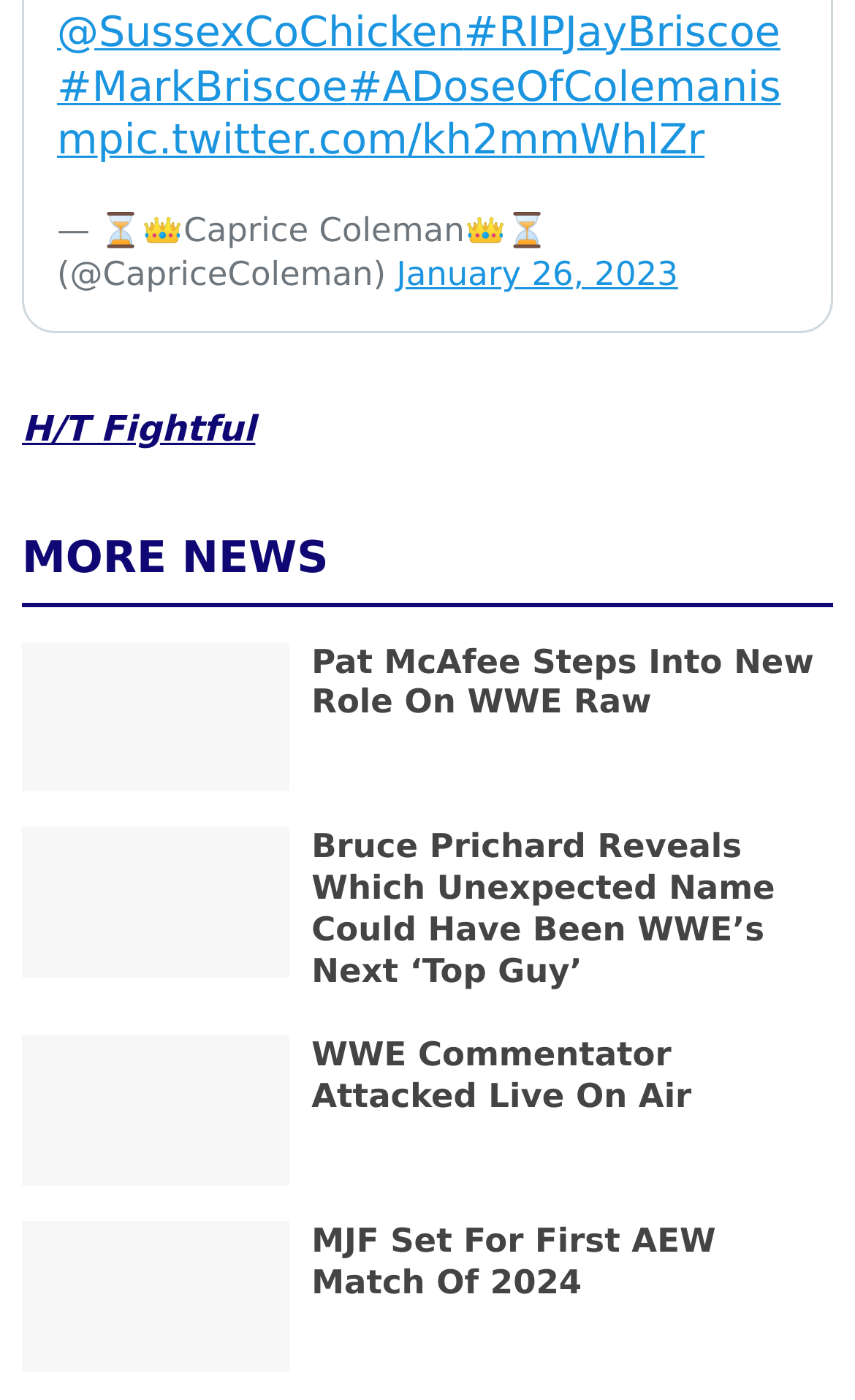Locate the bounding box coordinates of the region to be clicked to comply with the following instruction: "read the news about MJF's first AEW match of 2024". The coordinates must be four float numbers between 0 and 1, in the form [left, top, right, bottom].

[0.364, 0.872, 0.837, 0.93]